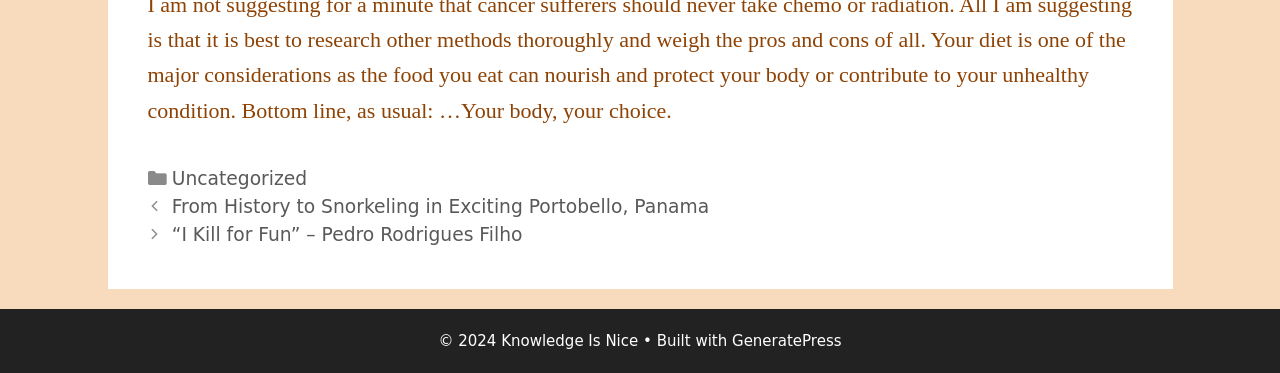Answer this question using a single word or a brief phrase:
What is the name of the website?

Knowledge Is Nice